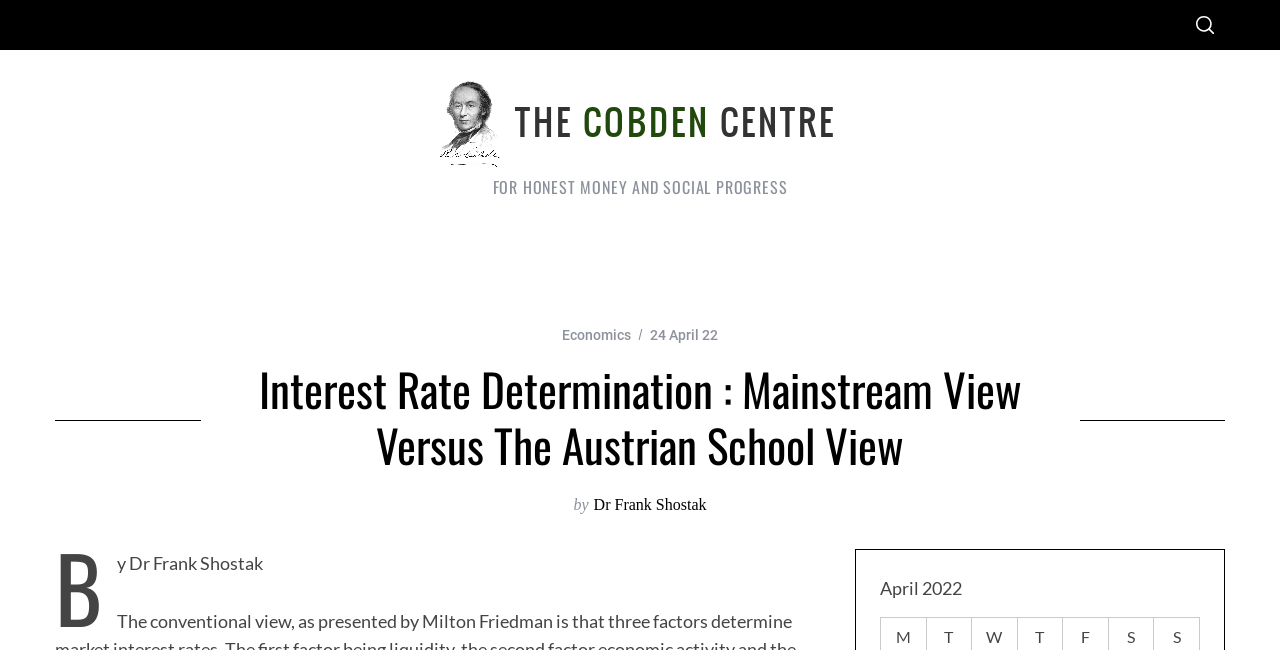Can you identify and provide the main heading of the webpage?

Interest Rate Determination : Mainstream View Versus The Austrian School View